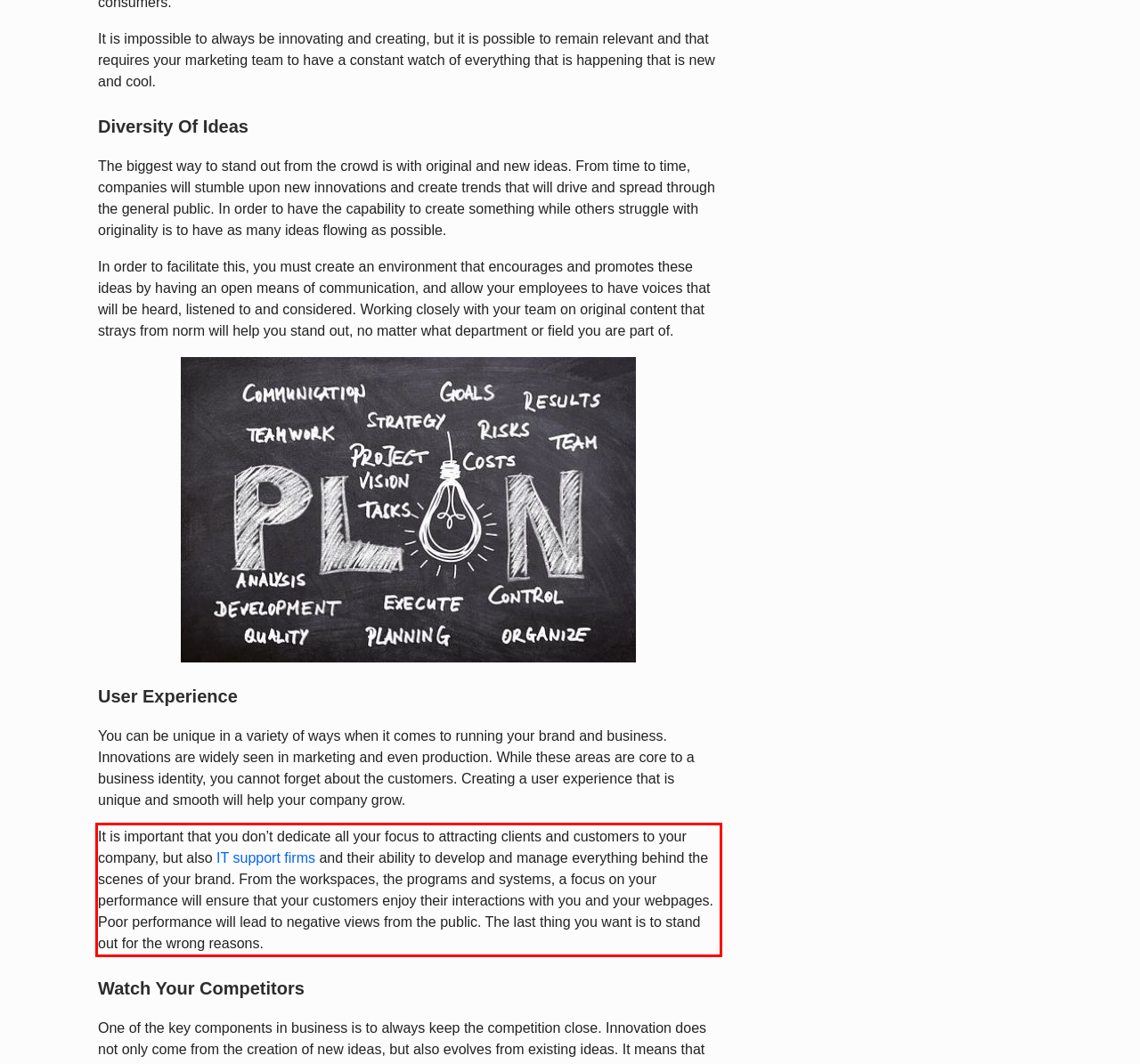Identify the text within the red bounding box on the webpage screenshot and generate the extracted text content.

It is important that you don’t dedicate all your focus to attracting clients and customers to your company, but also IT support firms and their ability to develop and manage everything behind the scenes of your brand. From the workspaces, the programs and systems, a focus on your performance will ensure that your customers enjoy their interactions with you and your webpages. Poor performance will lead to negative views from the public. The last thing you want is to stand out for the wrong reasons.